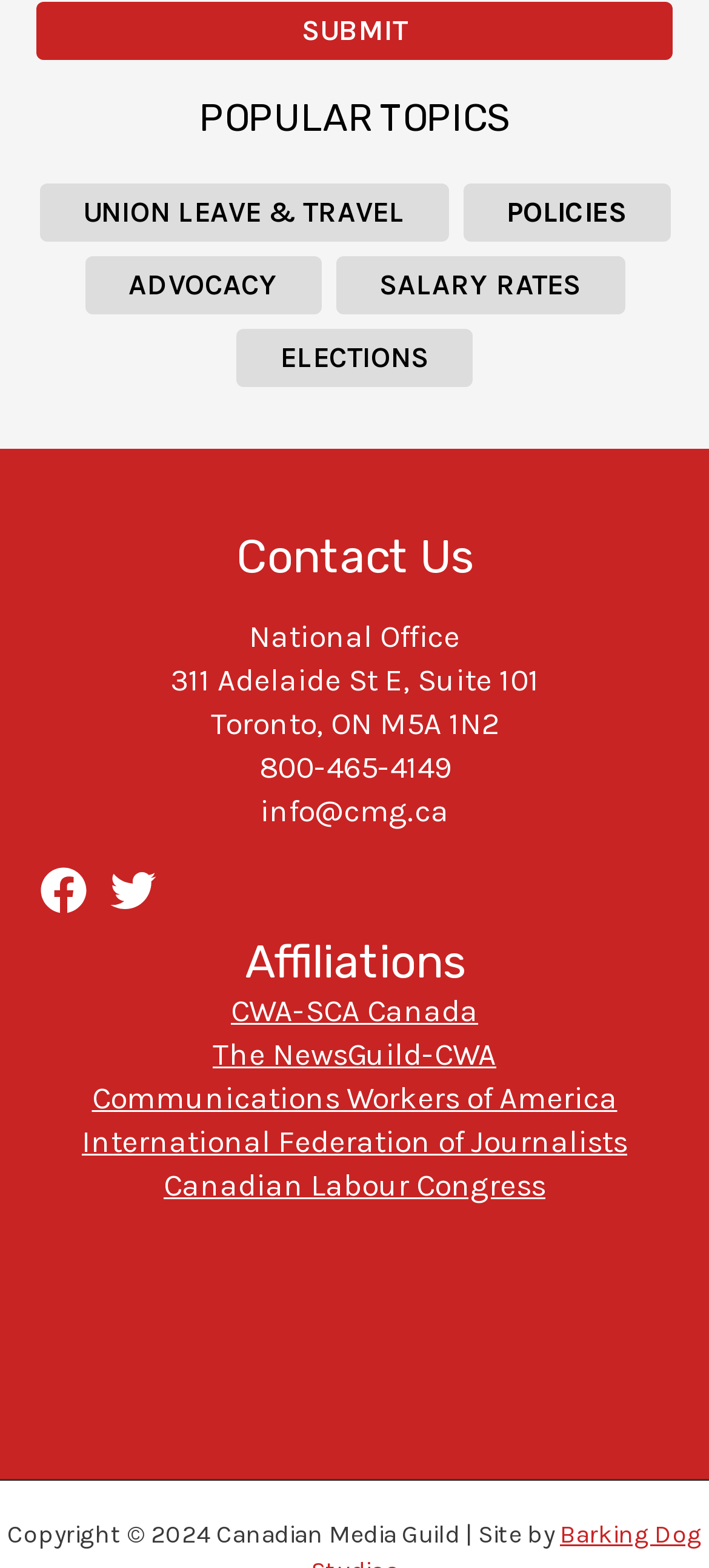Highlight the bounding box coordinates of the element that should be clicked to carry out the following instruction: "Click the Submit button". The coordinates must be given as four float numbers ranging from 0 to 1, i.e., [left, top, right, bottom].

[0.051, 0.001, 0.949, 0.038]